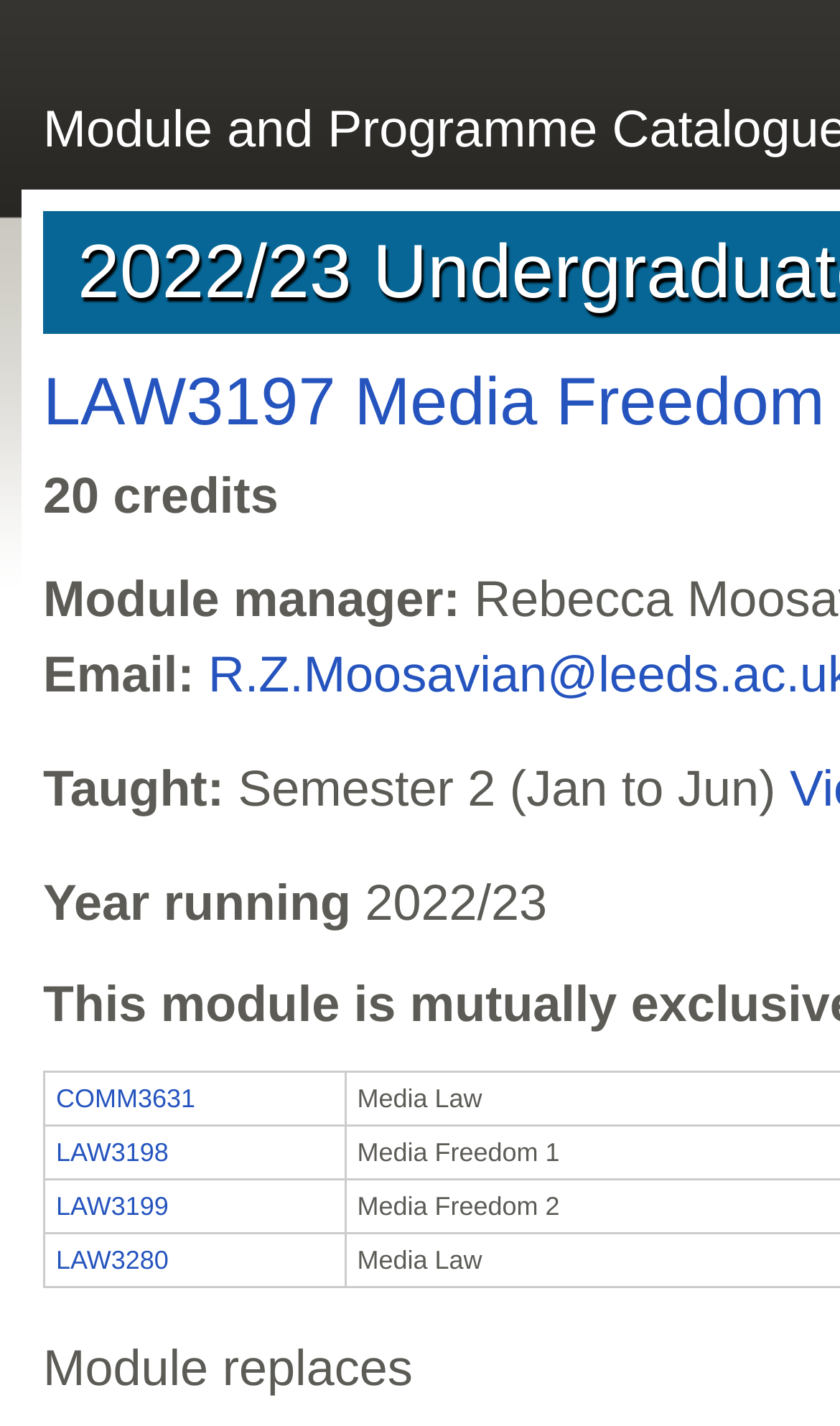Provide a short answer using a single word or phrase for the following question: 
What is the email label for?

Module manager